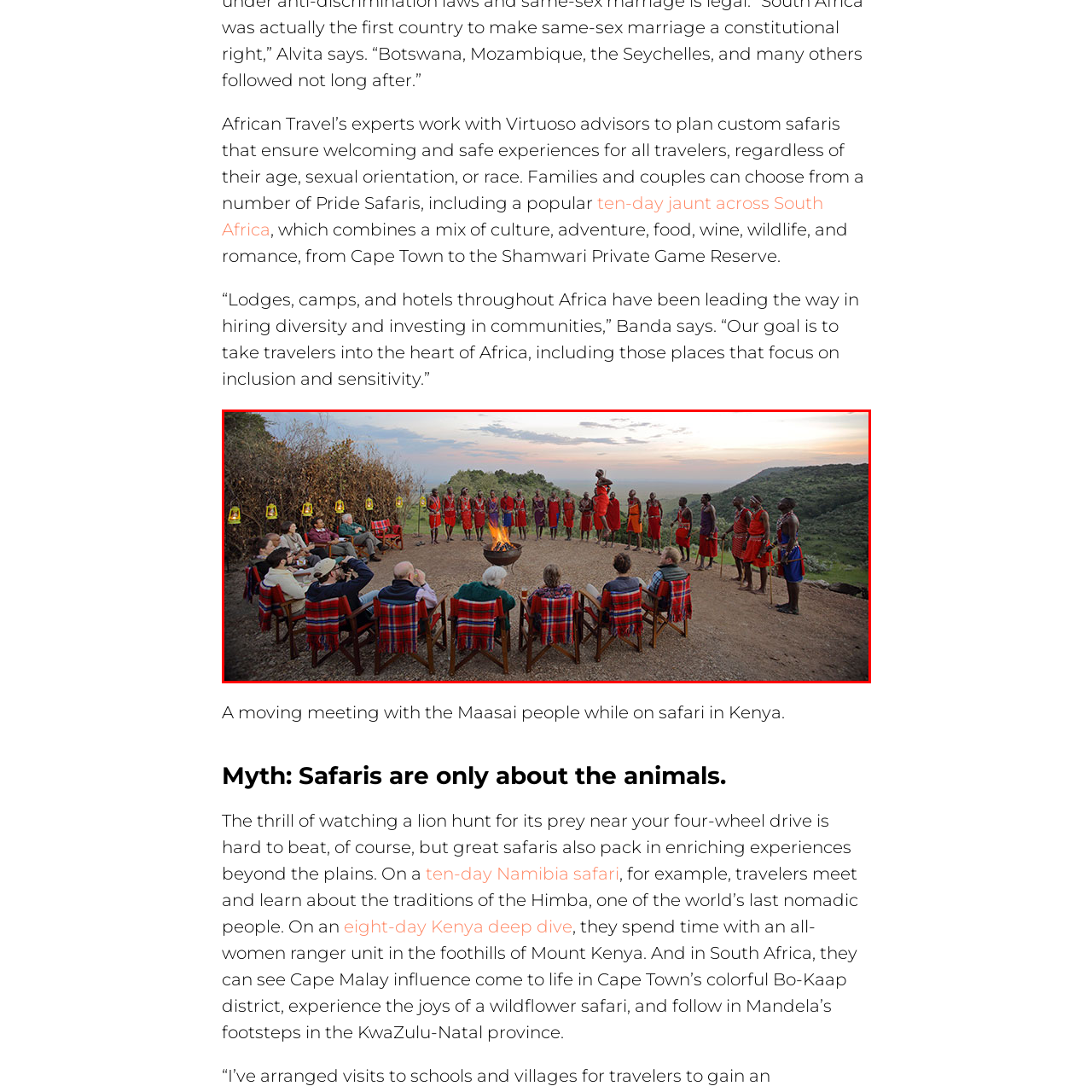What is the traditional attire of the Maasai warriors?
Consider the portion of the image within the red bounding box and answer the question as detailed as possible, referencing the visible details.

The caption specifically states that the Maasai warriors are 'dressed in traditional red shuka', which implies that the red shuka is their traditional attire.